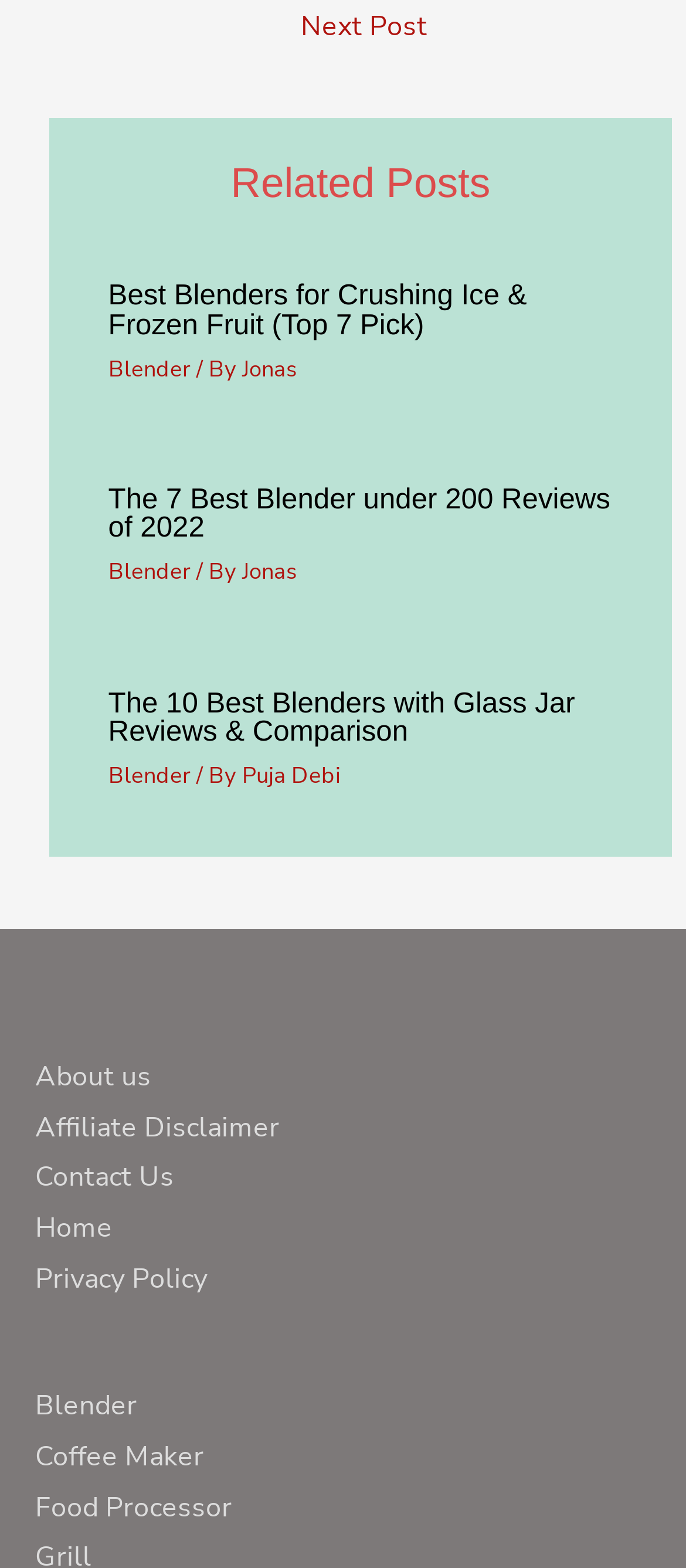Using details from the image, please answer the following question comprehensively:
What is the topic of the second related post?

I examined the second article element [63] and found a heading element [1143] with the text 'The 7 Best Blender under 200 Reviews of 2022', which suggests that the topic of the post is blenders under 200.